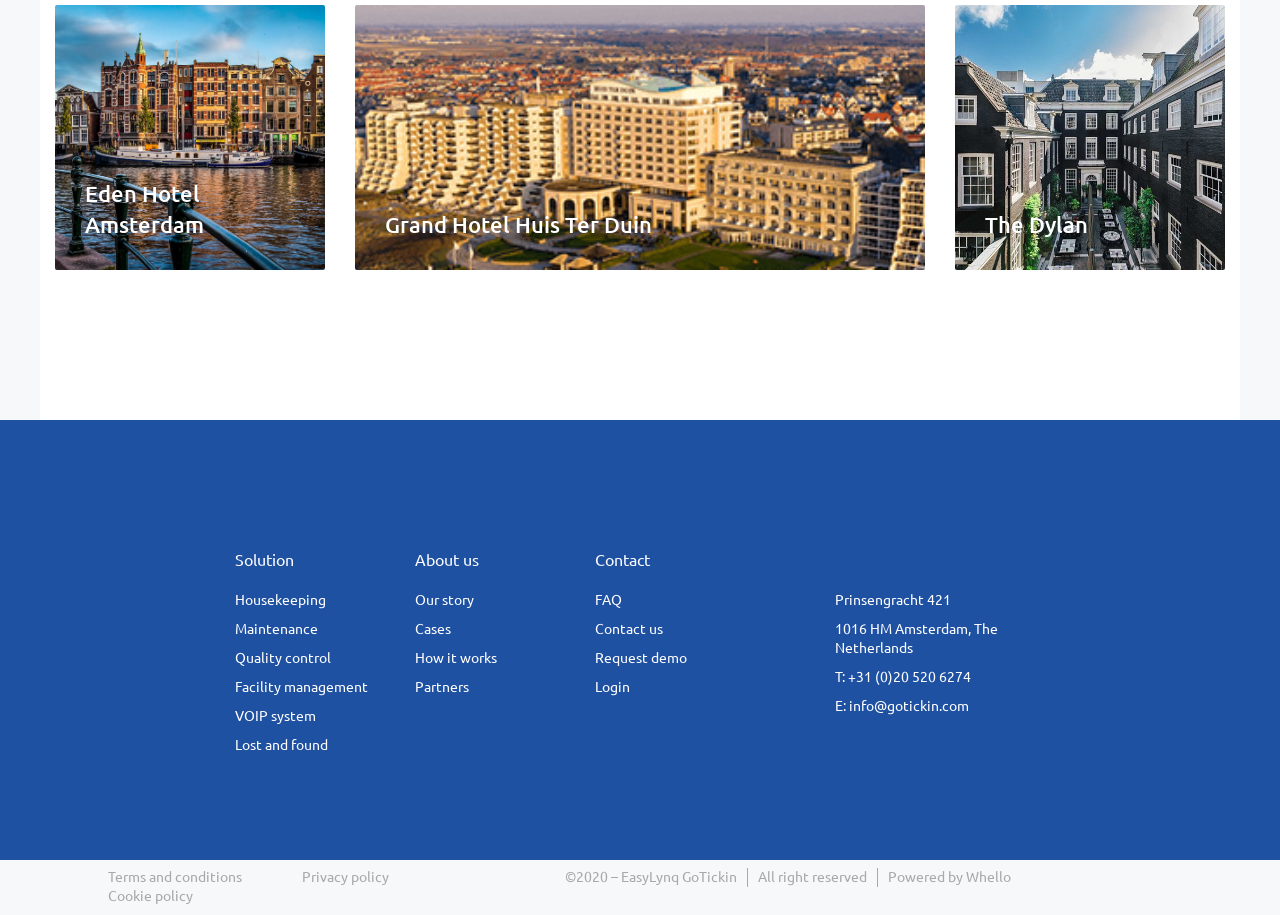What is the last link in the 'Solution' section?
Give a comprehensive and detailed explanation for the question.

The 'Solution' section can be identified by the heading element 'Solution'. The last link in this section is 'VOIP system' which can be found by traversing the link elements under the 'Solution' heading.